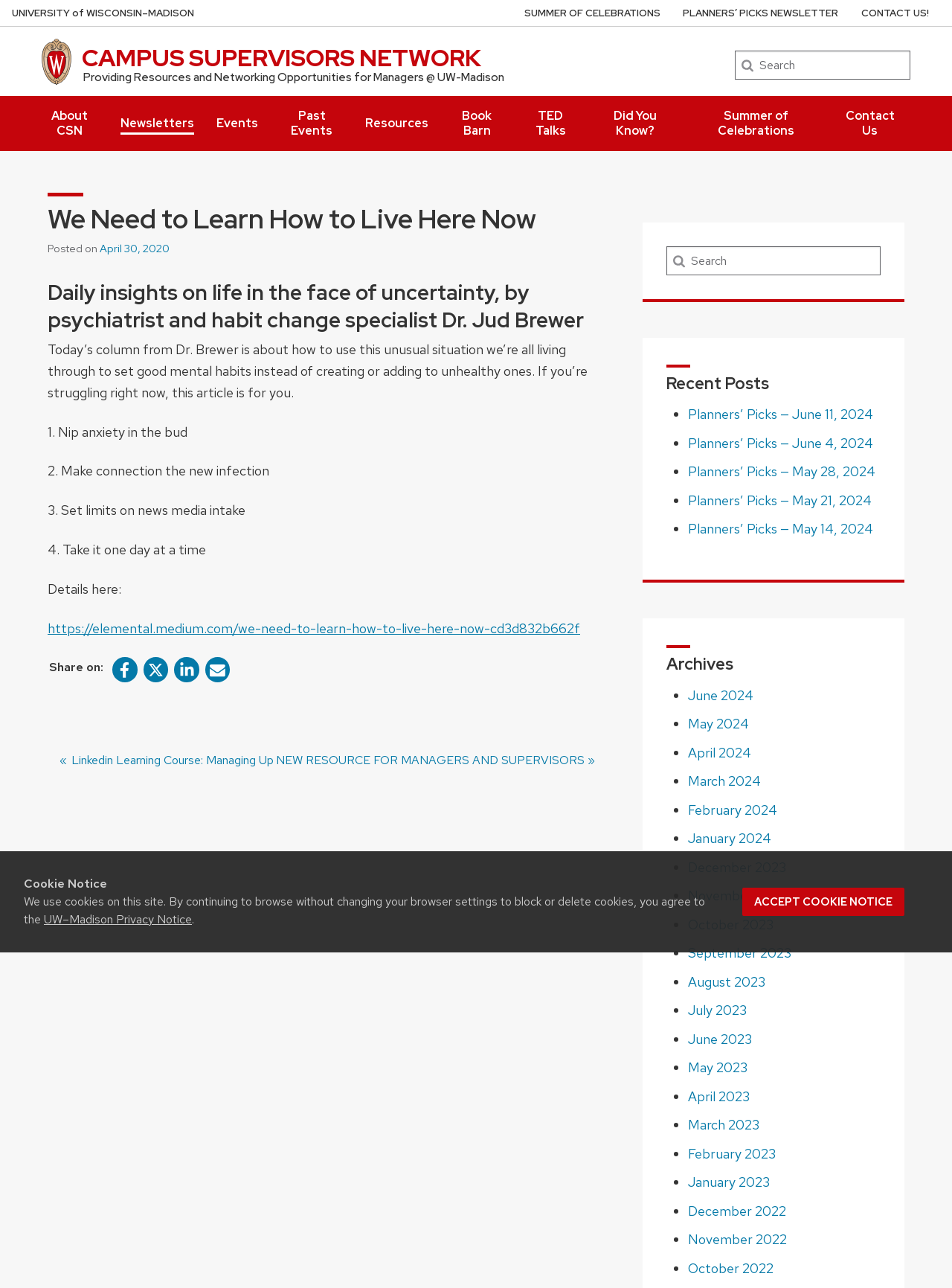Please identify the bounding box coordinates of the clickable region that I should interact with to perform the following instruction: "Check recent posts". The coordinates should be expressed as four float numbers between 0 and 1, i.e., [left, top, right, bottom].

[0.7, 0.29, 0.925, 0.306]